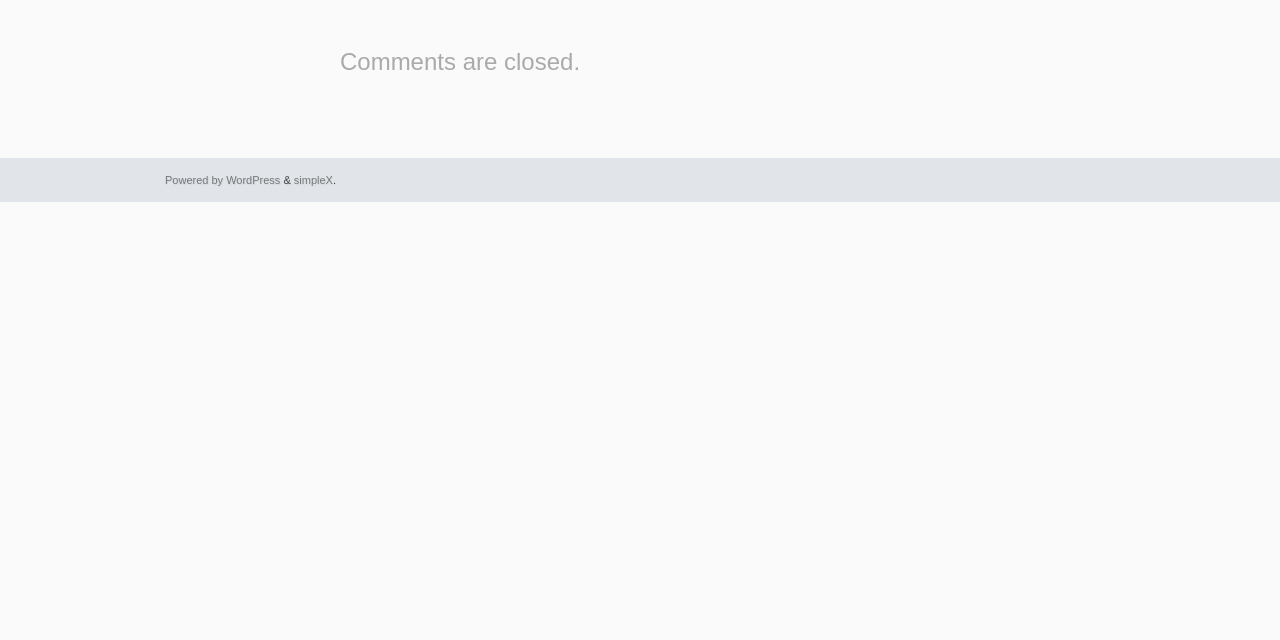Extract the bounding box for the UI element that matches this description: "simpleX".

[0.23, 0.272, 0.26, 0.291]